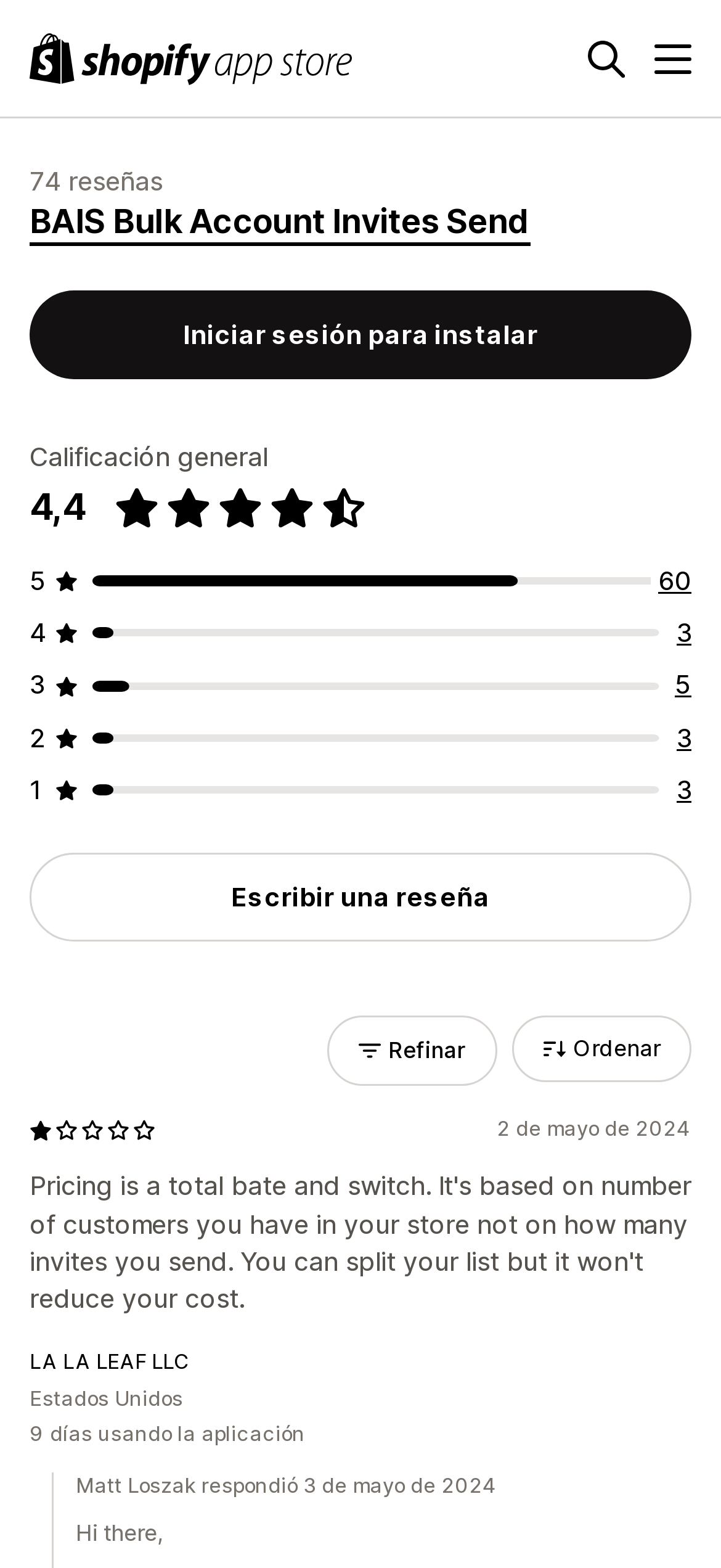Please indicate the bounding box coordinates for the clickable area to complete the following task: "Click the 'Iniciar sesión para instalar' button". The coordinates should be specified as four float numbers between 0 and 1, i.e., [left, top, right, bottom].

[0.041, 0.185, 0.959, 0.241]